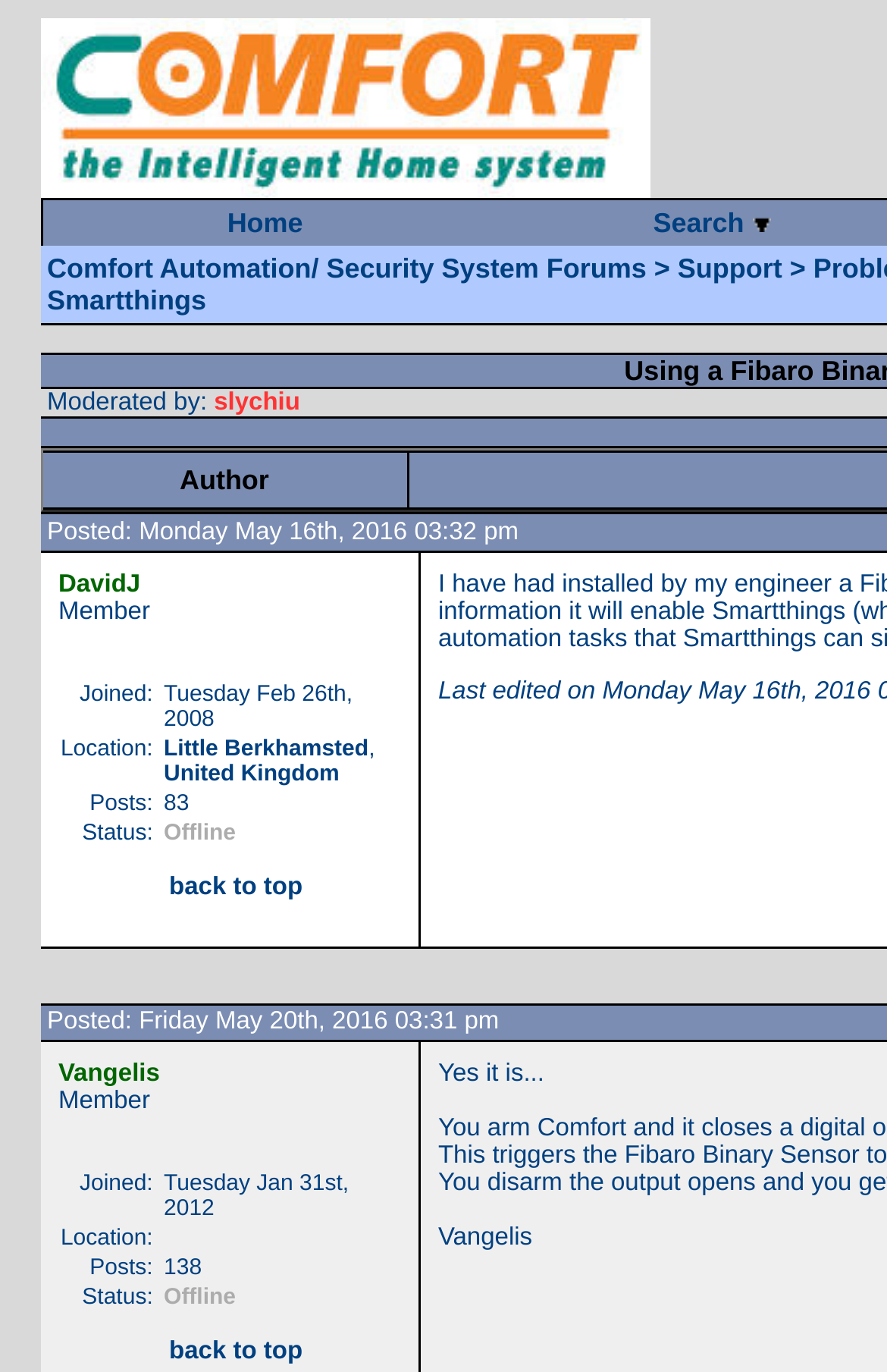Bounding box coordinates are specified in the format (top-left x, top-left y, bottom-right x, bottom-right y). All values are floating point numbers bounded between 0 and 1. Please provide the bounding box coordinate of the region this sentence describes: Facebook

None